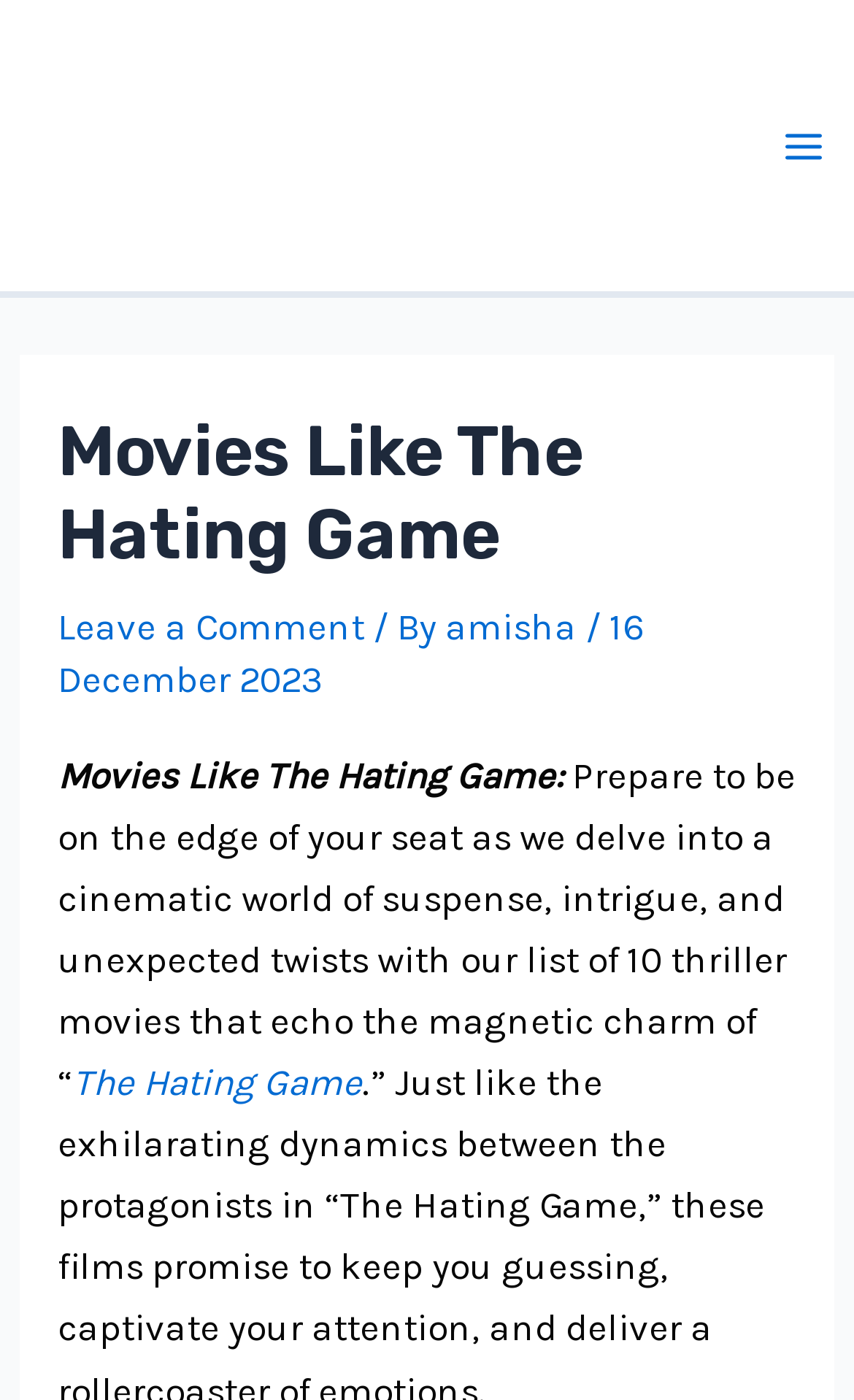Explain in detail what is displayed on the webpage.

The webpage is about movies similar to "The Hating Game". At the top left corner, there is a logo image of "CineSavage" accompanied by a link with the same name. Below the logo, there is a main menu button located at the top right corner.

The main content of the webpage is divided into sections, with a large header that spans across the page, titled "Movies Like The Hating Game". Below the header, there is a comment section with a "Leave a Comment" link, followed by the author's name "amisha" and the date "16 December 2023".

Further down, there is a list of movie recommendations, with the first one being "The Hating Game", which is a link. The list likely continues below, but the provided accessibility tree only shows the first item. There are no other images on the page besides the logo and the icon for the main menu button.